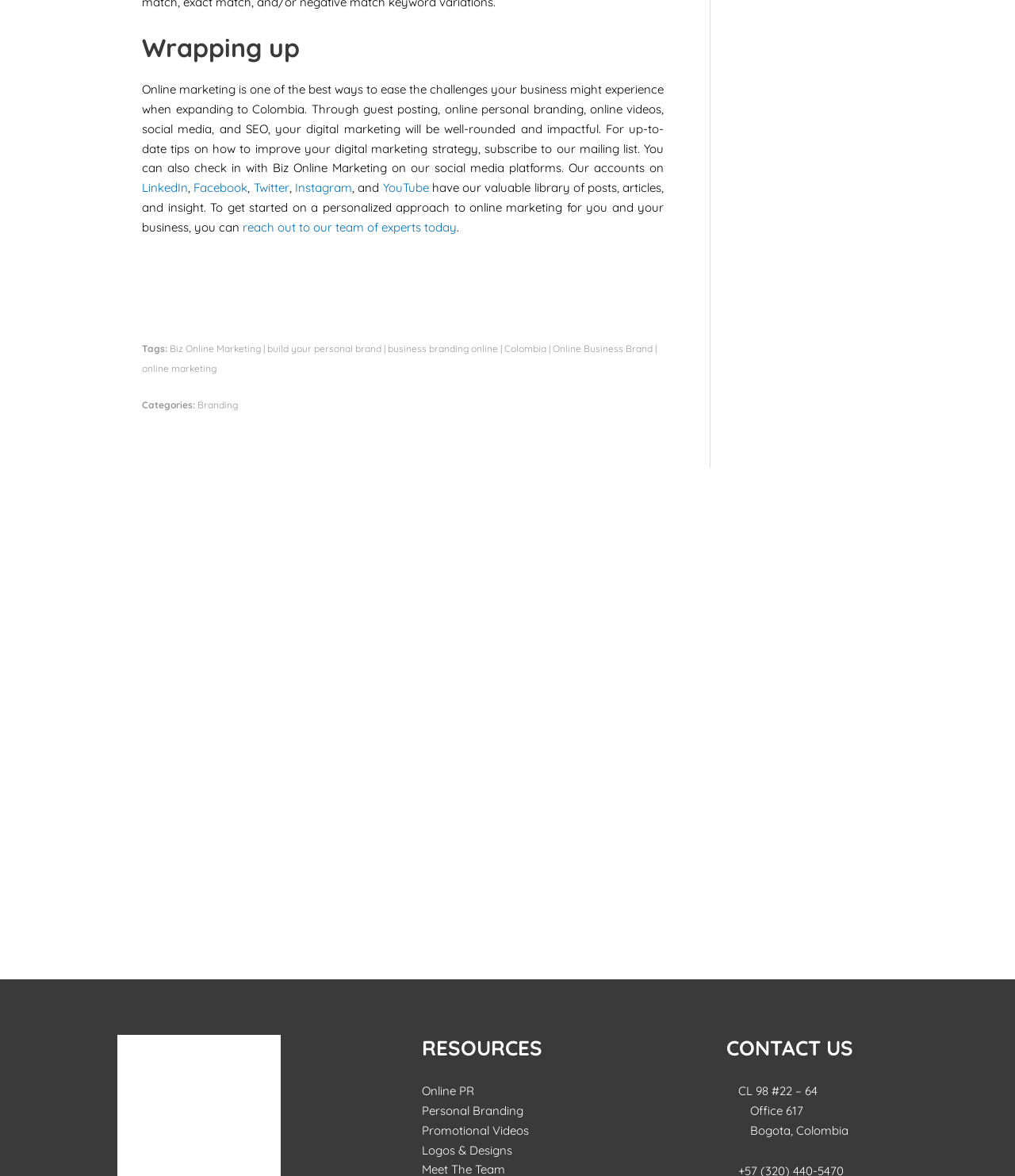What is the topic of the 'Categories:' section?
Using the information from the image, give a concise answer in one word or a short phrase.

Branding and online marketing